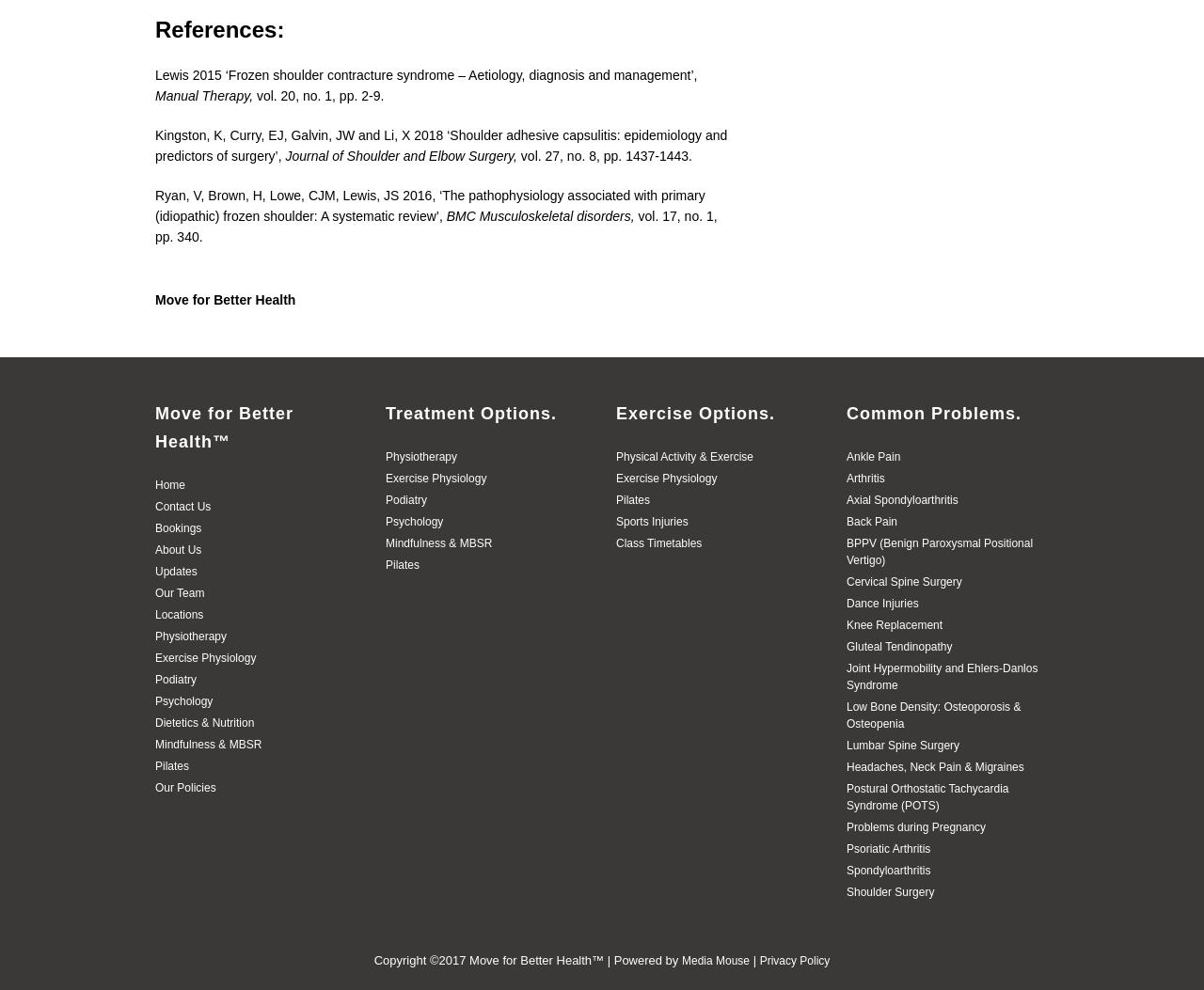Determine the bounding box coordinates of the section to be clicked to follow the instruction: "Click on 'Home'". The coordinates should be given as four float numbers between 0 and 1, formatted as [left, top, right, bottom].

[0.129, 0.483, 0.154, 0.496]